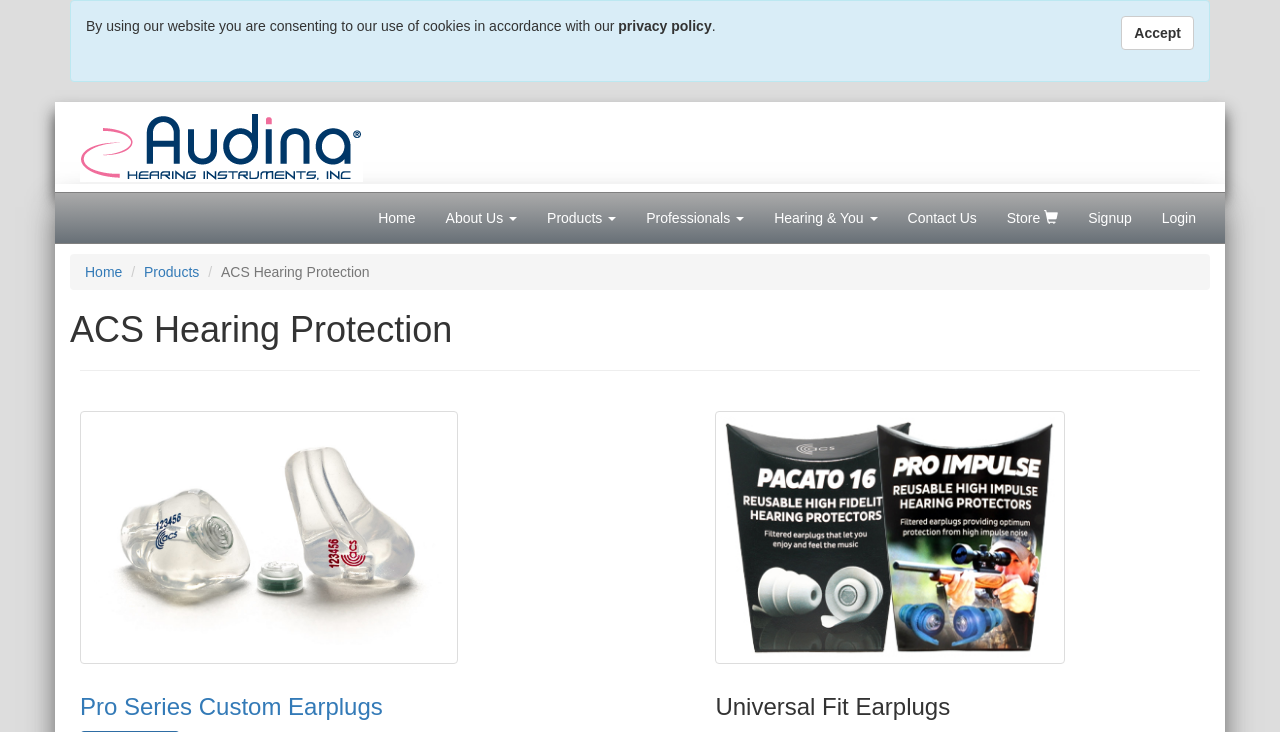Pinpoint the bounding box coordinates of the clickable element needed to complete the instruction: "browse Universal Fit Earplugs". The coordinates should be provided as four float numbers between 0 and 1: [left, top, right, bottom].

[0.559, 0.948, 0.938, 0.984]